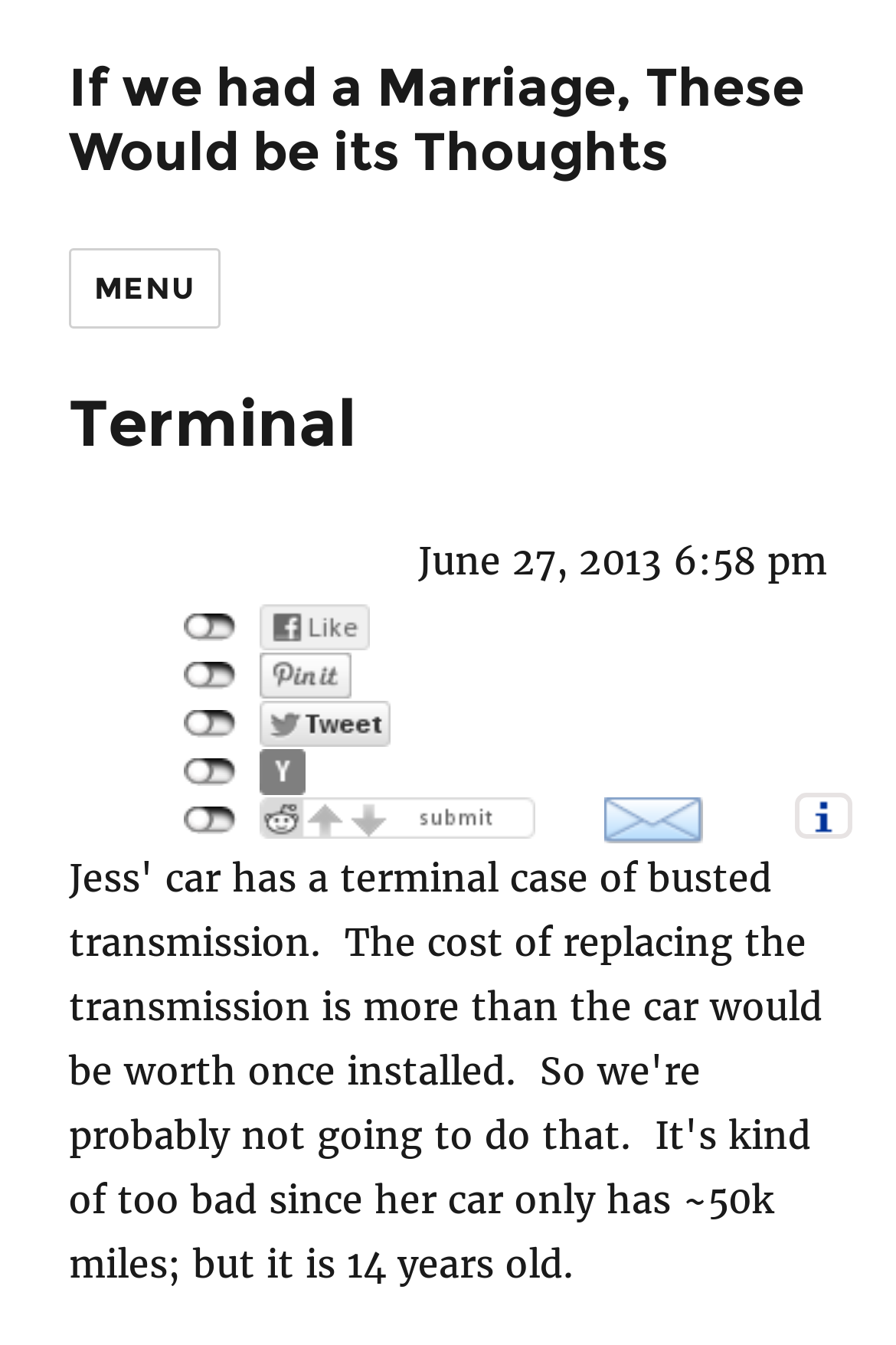Provide an in-depth caption for the contents of the webpage.

The webpage is titled "Terminal" and appears to be a blog or article page. At the top-left corner, there is a link titled "If we had a Marriage, These Would be its Thoughts". Next to it, on the same horizontal level, is a button labeled "MENU" that expands to reveal site navigation and social navigation options.

Below the button, there is a header section that spans most of the width of the page. Within this section, there is a heading element that displays the title "Terminal". To the right of the title, there is a timestamp "June 27, 2013 6:58 pm". 

Underneath the timestamp, there are several social media icons, including Facebook "Like", "Pin it", "Tweet this", "Hacker News", and "Reddit this!" dummy images, aligned horizontally. These icons are positioned near the top-center of the page.

To the right of the social media icons, there are two links: "Send Email" and an empty link. The "Send Email" link has an accompanying image. Both links are positioned near the top-right corner of the page.